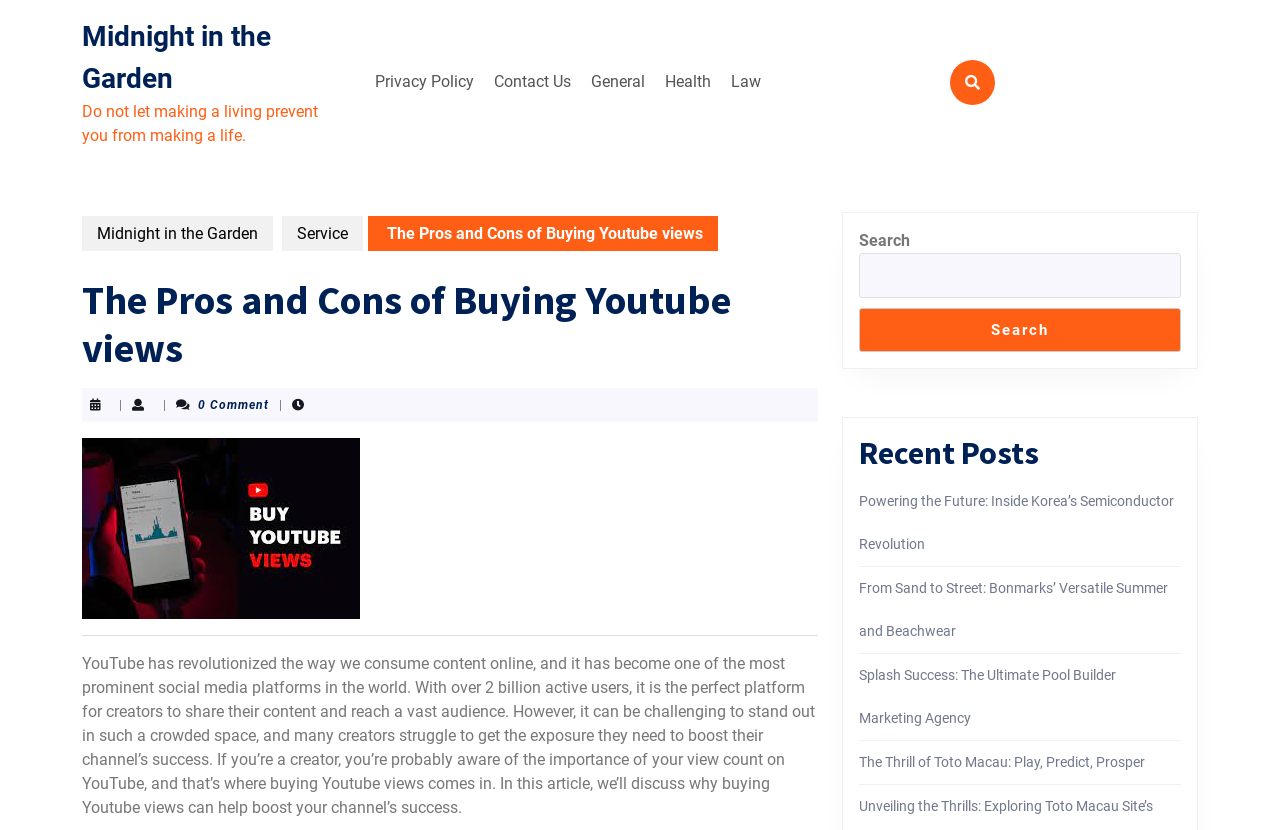Based on the element description: "Midnight in the Garden", identify the bounding box coordinates for this UI element. The coordinates must be four float numbers between 0 and 1, listed as [left, top, right, bottom].

[0.064, 0.024, 0.212, 0.114]